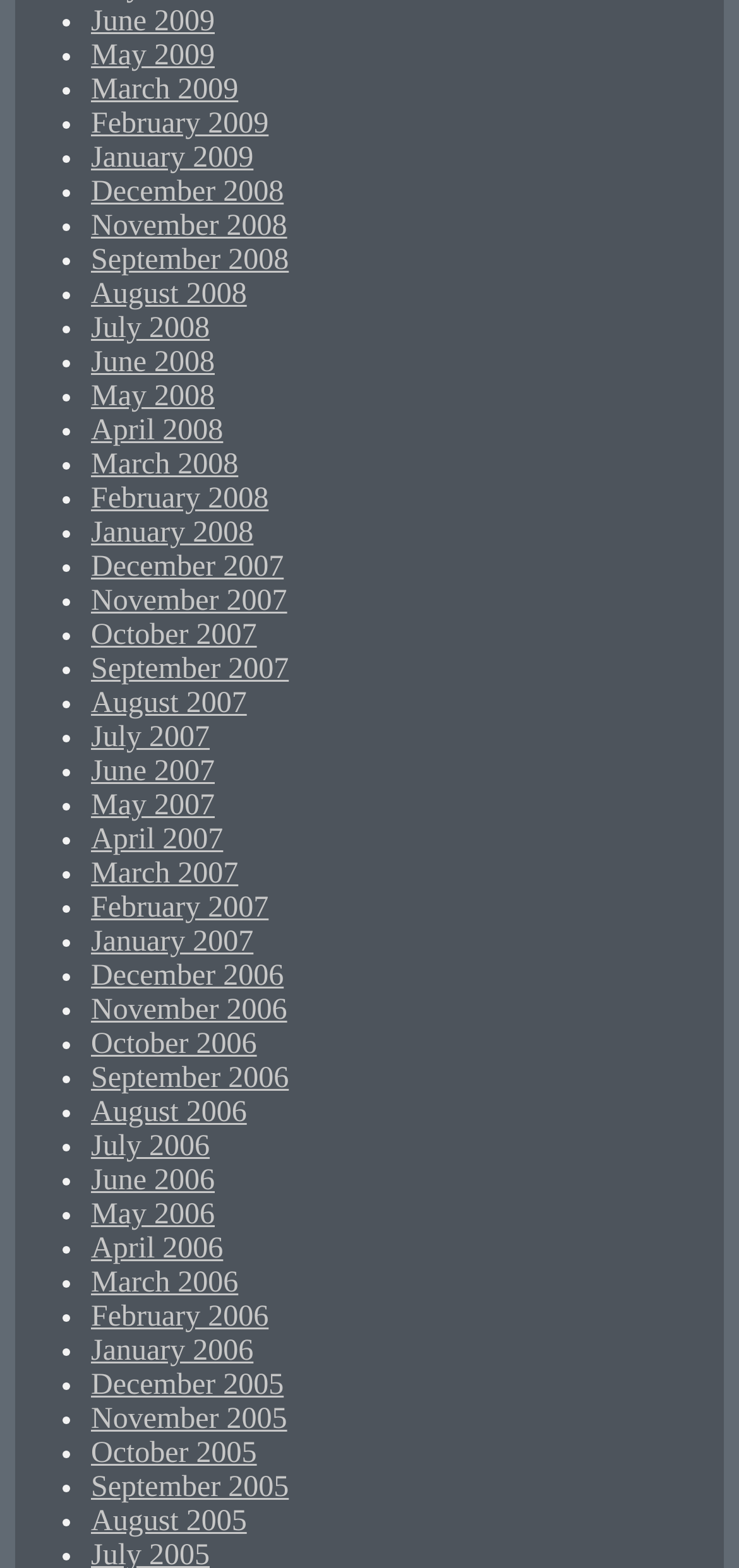Please identify the bounding box coordinates of the clickable area that will allow you to execute the instruction: "Enter email address".

None